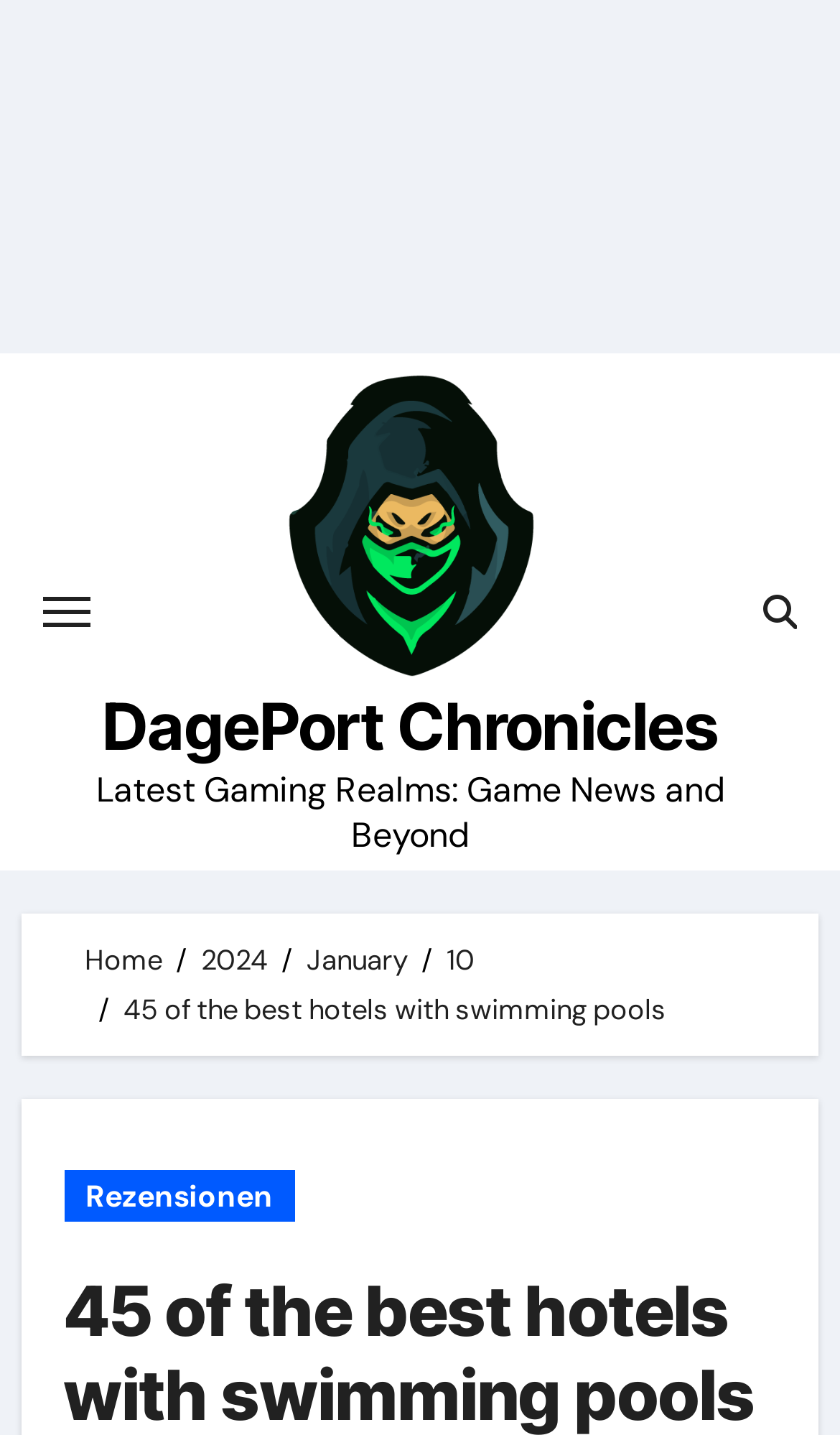Given the element description parent_node: DagePort Chronicles aria-label="Toggle navigation", specify the bounding box coordinates of the corresponding UI element in the format (top-left x, top-left y, bottom-right x, bottom-right y). All values must be between 0 and 1.

[0.051, 0.416, 0.107, 0.437]